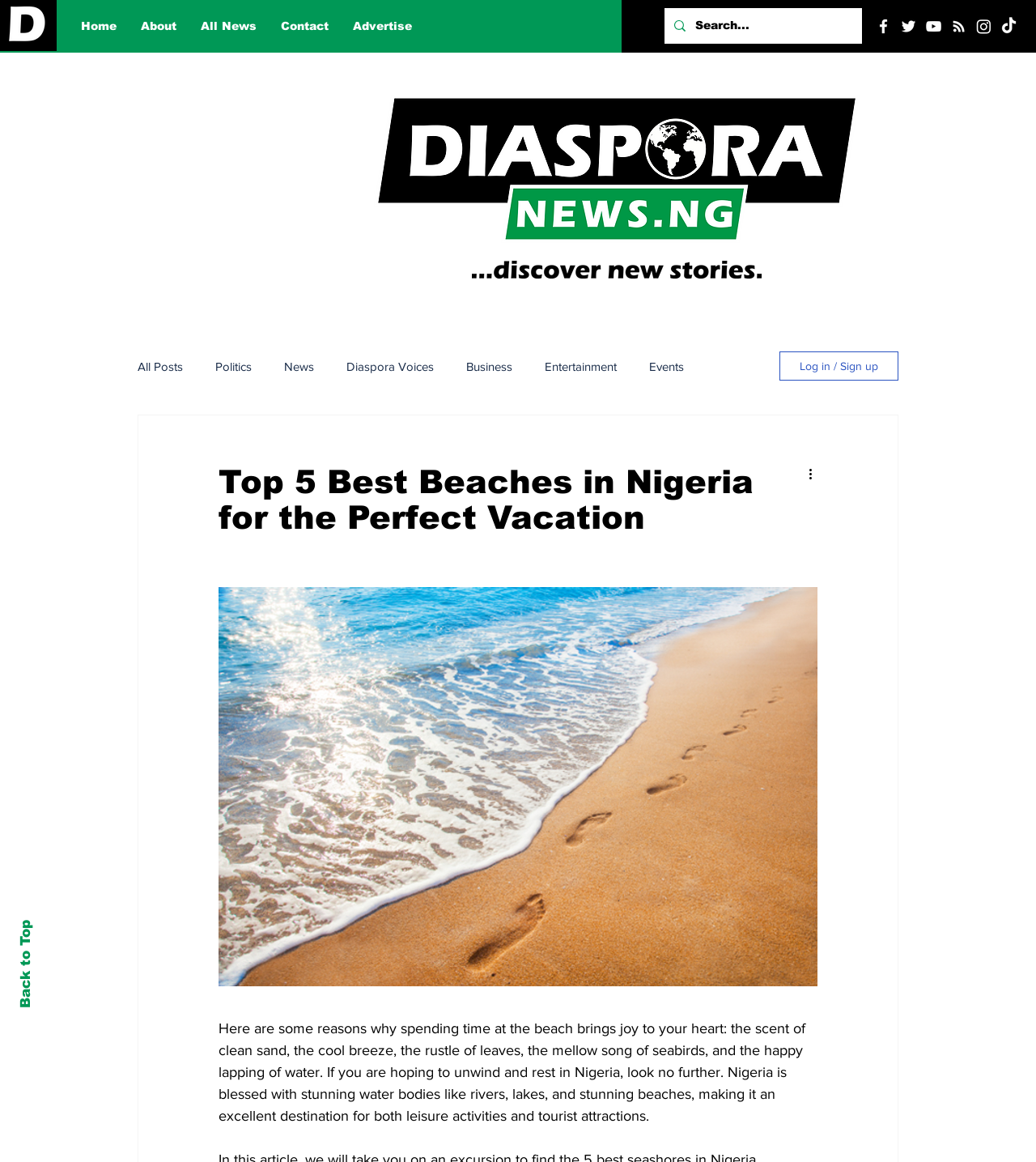Convey a detailed summary of the webpage, mentioning all key elements.

The webpage is about Diaspora News NG, a news website that provides various categories of news and articles. At the top left corner, there is a Diaspora News NG icon, and next to it, a navigation menu with links to "Home", "About", "All News", "Contact", and "Advertise". Below the navigation menu, there is a search bar with a magnifying glass icon and a search box where users can input their search queries.

On the top right corner, there is a social bar with links to various social media platforms, including Facebook. Below the social bar, there is a section with the title "Top 5 Best Beaches in Nigeria for the Perfect Vacation" and a brief description of why spending time at the beach can bring joy to one's heart. This section also contains a button to log in or sign up.

On the left side of the webpage, there is a navigation menu with links to various categories of news, including "Politics", "News", "Diaspora Voices", "Business", "Entertainment", "Events", "Real Estate", "Immigration", "Education", "Sports", "Opinion", "Nigerian Diaspora", "LasGidi News", "UK", "US", "Europe", "Global", "LifeStyle", and "Investments". There are also links to "Articles" and "Diaspora Stars".

At the bottom of the webpage, there is a "Back to Top" link that allows users to quickly navigate back to the top of the page. Overall, the webpage is well-organized and easy to navigate, with clear headings and concise text.